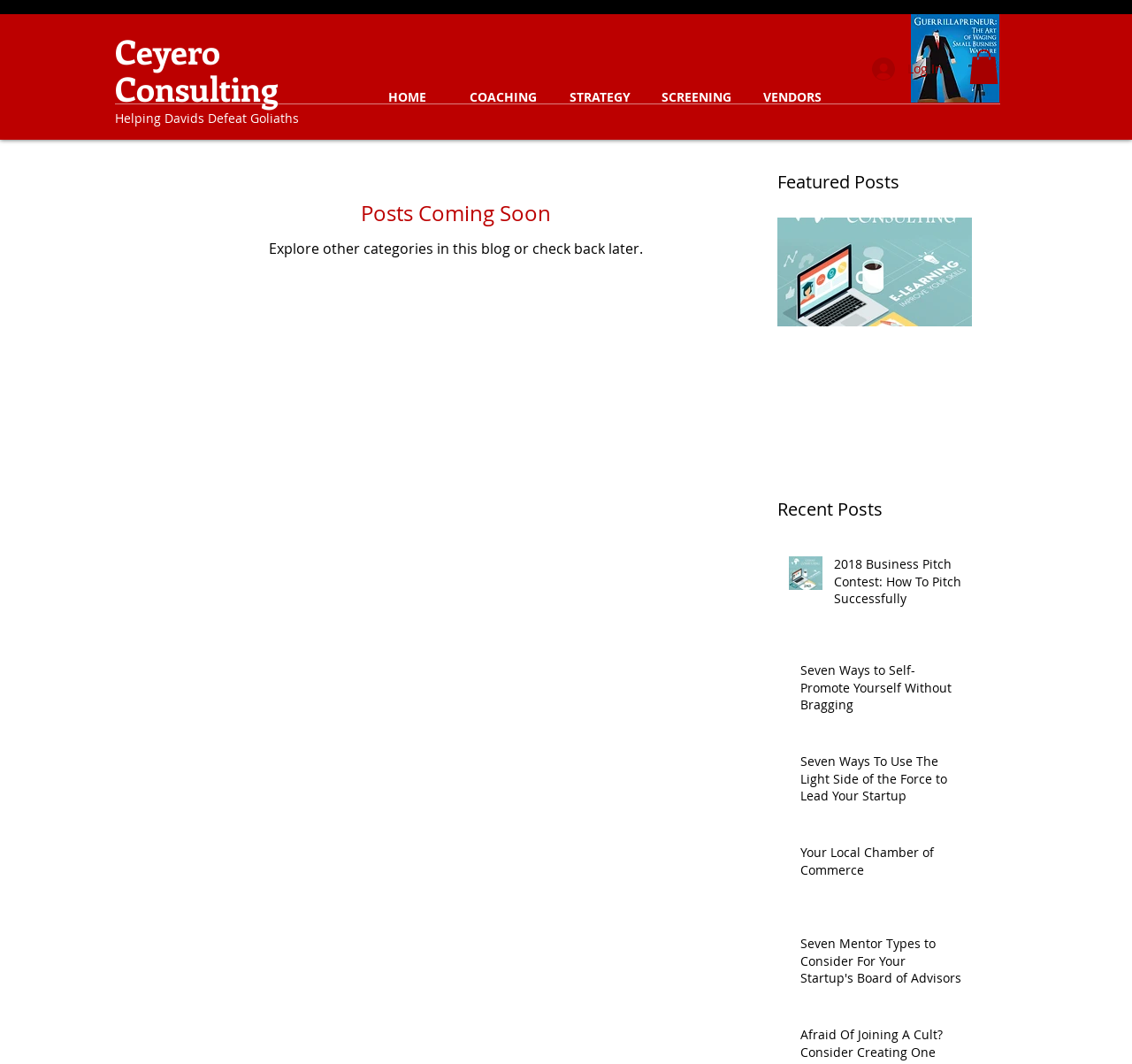Please determine the bounding box coordinates of the element's region to click in order to carry out the following instruction: "Explore the COACHING category". The coordinates should be four float numbers between 0 and 1, i.e., [left, top, right, bottom].

[0.402, 0.083, 0.487, 0.1]